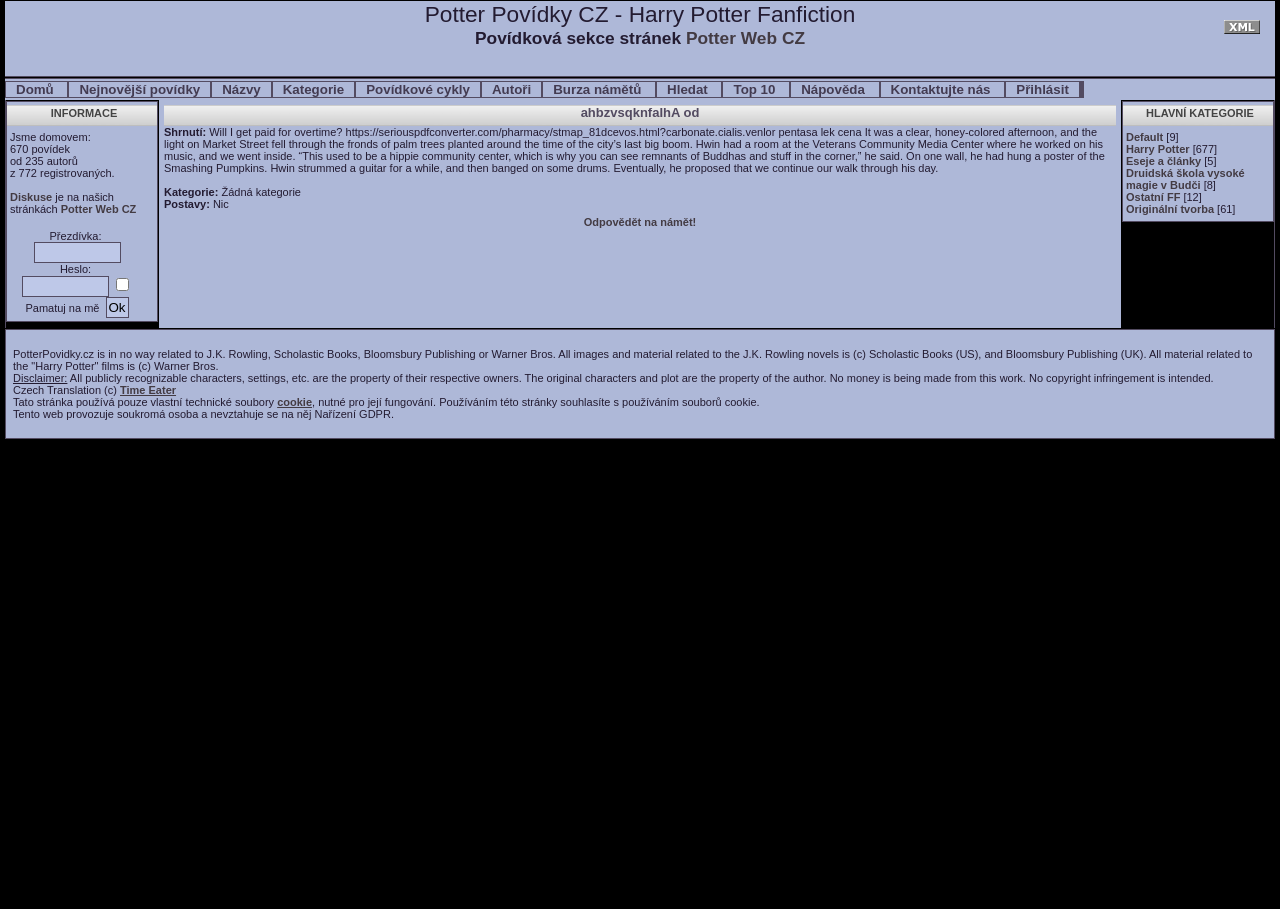What is the name of the website?
Based on the visual information, provide a detailed and comprehensive answer.

The name of the website is 'Potter Povídky CZ' which can be found at the top of the webpage as the root element.